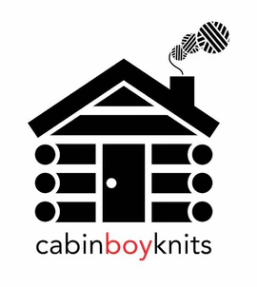Respond to the following question with a brief word or phrase:
What color is the brand name 'cabinboyknits' displayed in?

Black and red